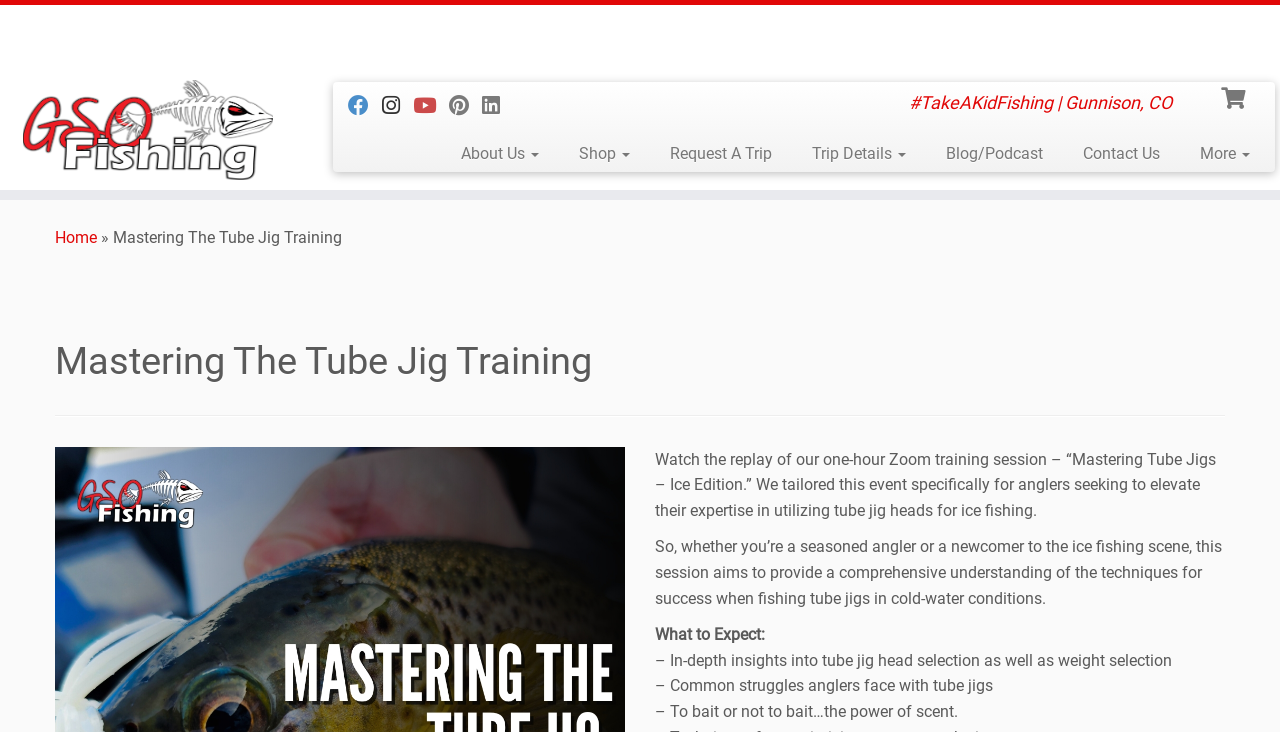Find the UI element described as: "Contact Us" and predict its bounding box coordinates. Ensure the coordinates are four float numbers between 0 and 1, [left, top, right, bottom].

[0.83, 0.186, 0.922, 0.234]